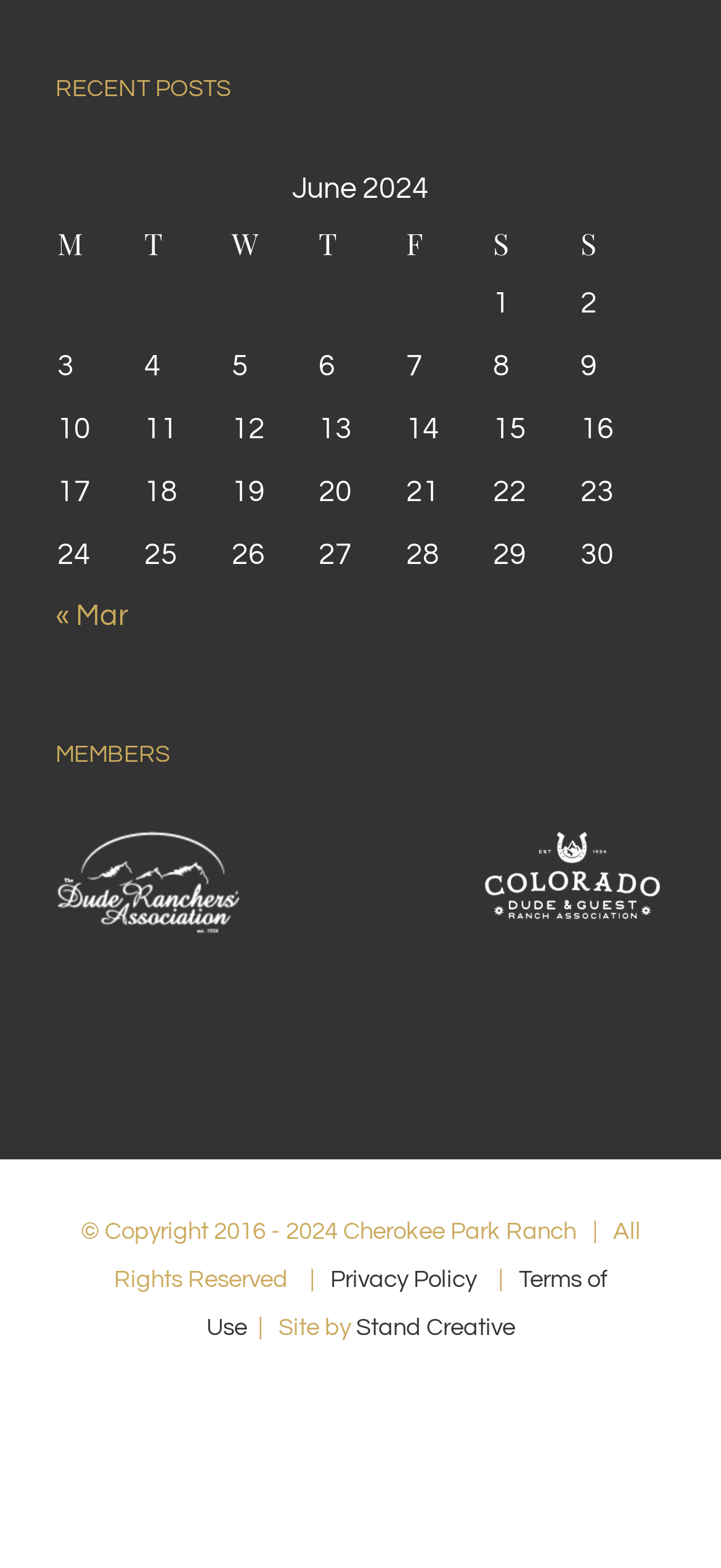Can you find the bounding box coordinates of the area I should click to execute the following instruction: "Visit Facebook page"?

[0.341, 0.888, 0.382, 0.906]